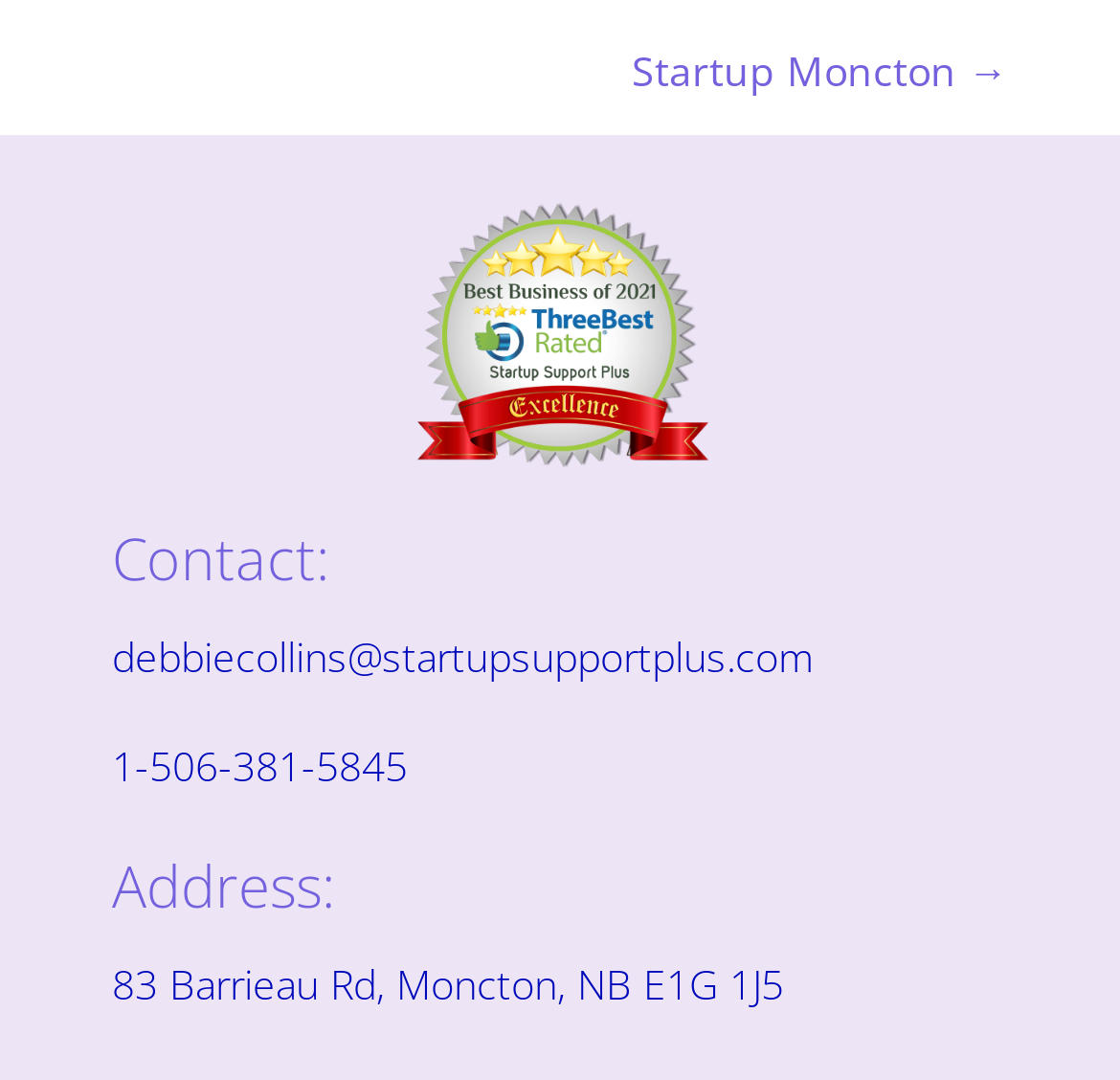Please give a succinct answer using a single word or phrase:
What is the email address to contact?

debbiecollins@startupsupportplus.com